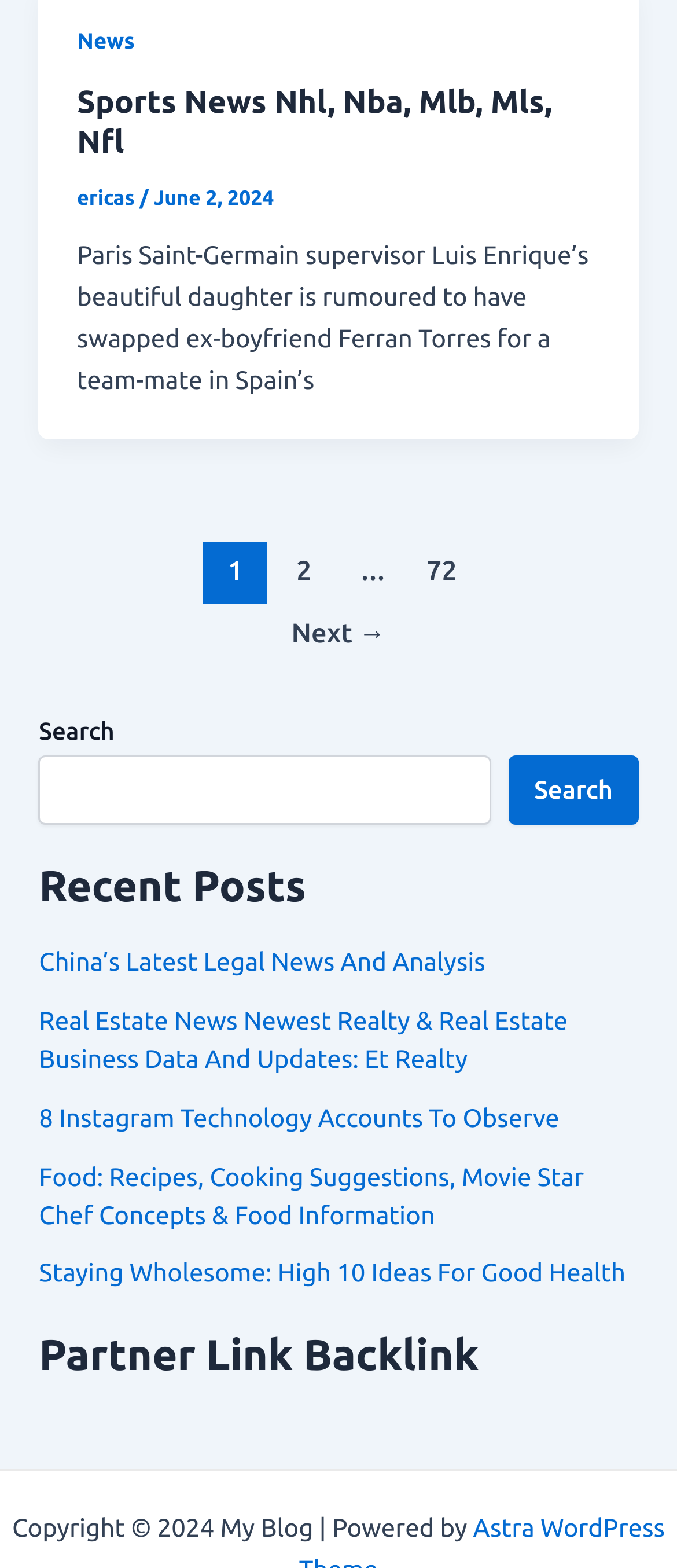Please answer the following question using a single word or phrase: What is the category of the article 'China’s Latest Legal News And Analysis'?

Legal News